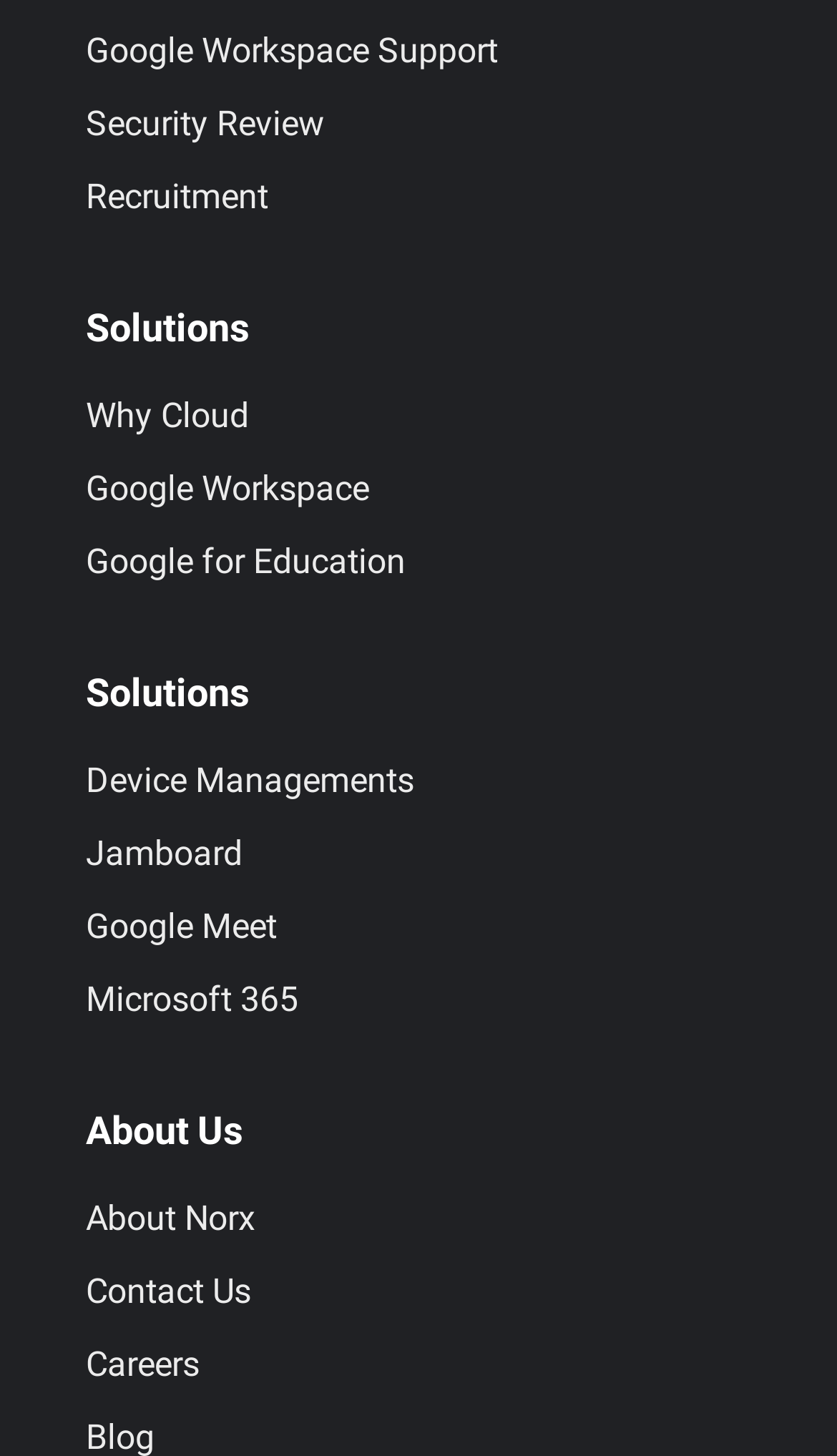Given the description Jamboard, predict the bounding box coordinates of the UI element. Ensure the coordinates are in the format (top-left x, top-left y, bottom-right x, bottom-right y) and all values are between 0 and 1.

[0.103, 0.569, 0.897, 0.604]